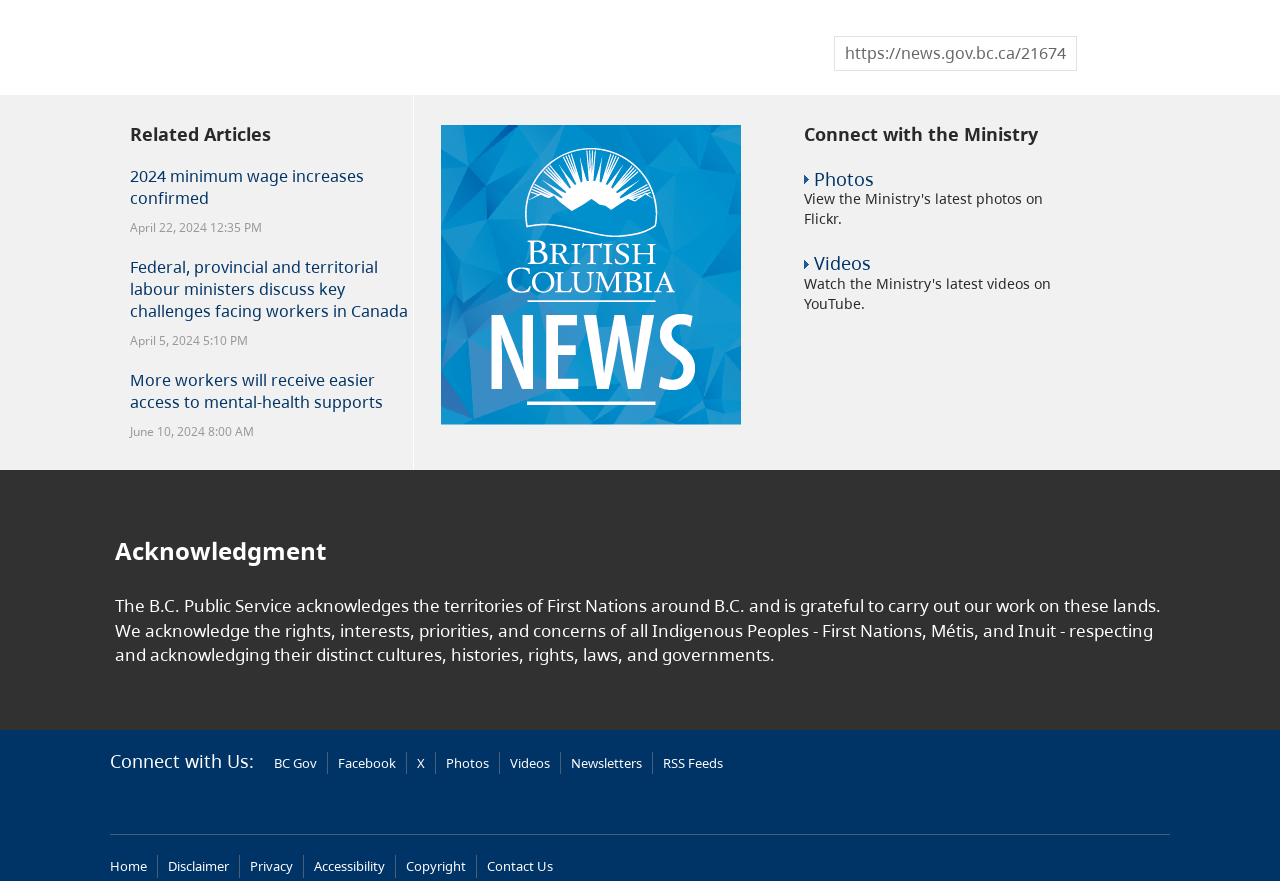What is the date of the second article?
Based on the image, respond with a single word or phrase.

April 5, 2024